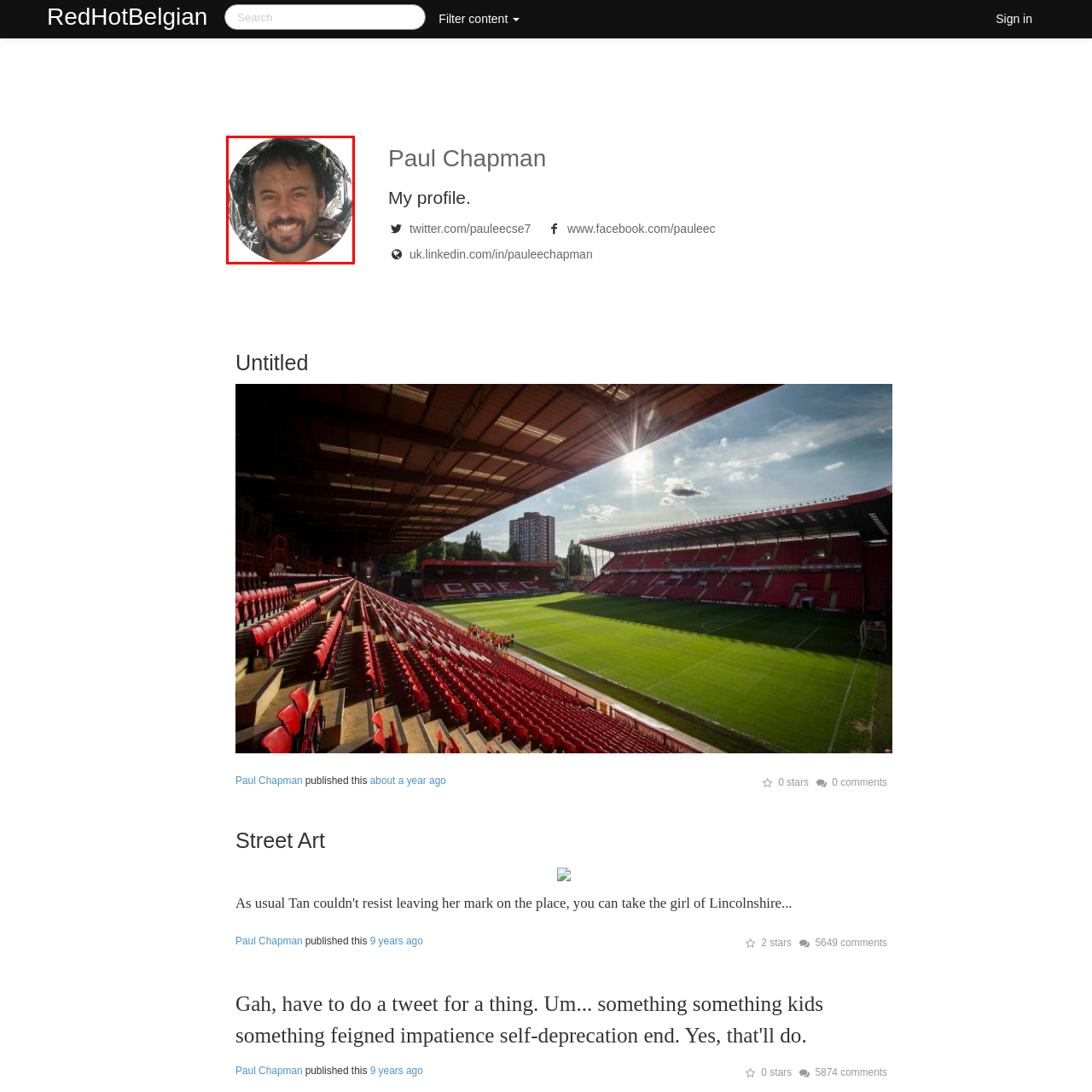What is the purpose of the portrait? Study the image bordered by the red bounding box and answer briefly using a single word or a phrase.

personal or professional representation